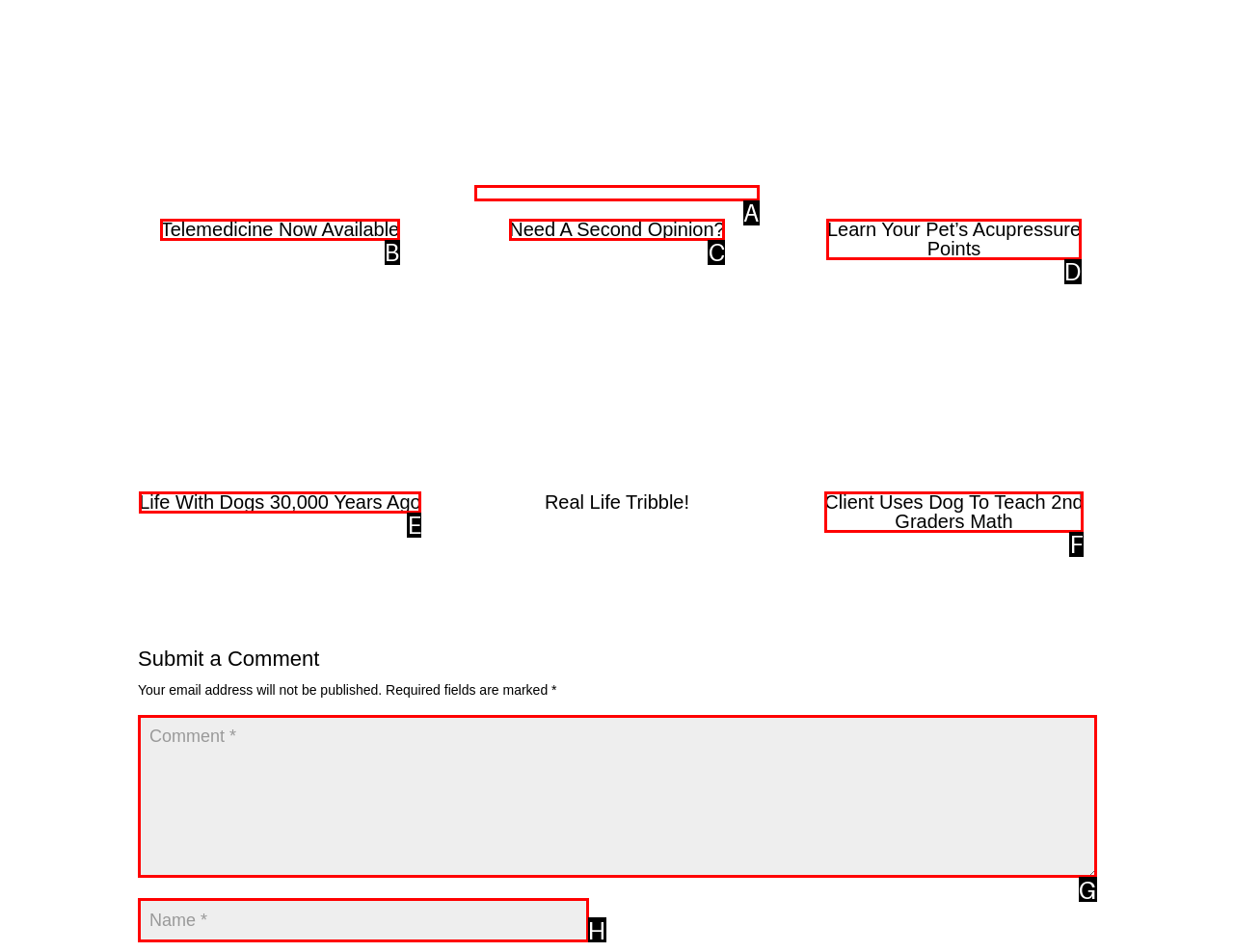Among the marked elements in the screenshot, which letter corresponds to the UI element needed for the task: View the article about a dog with bad skin issues?

A